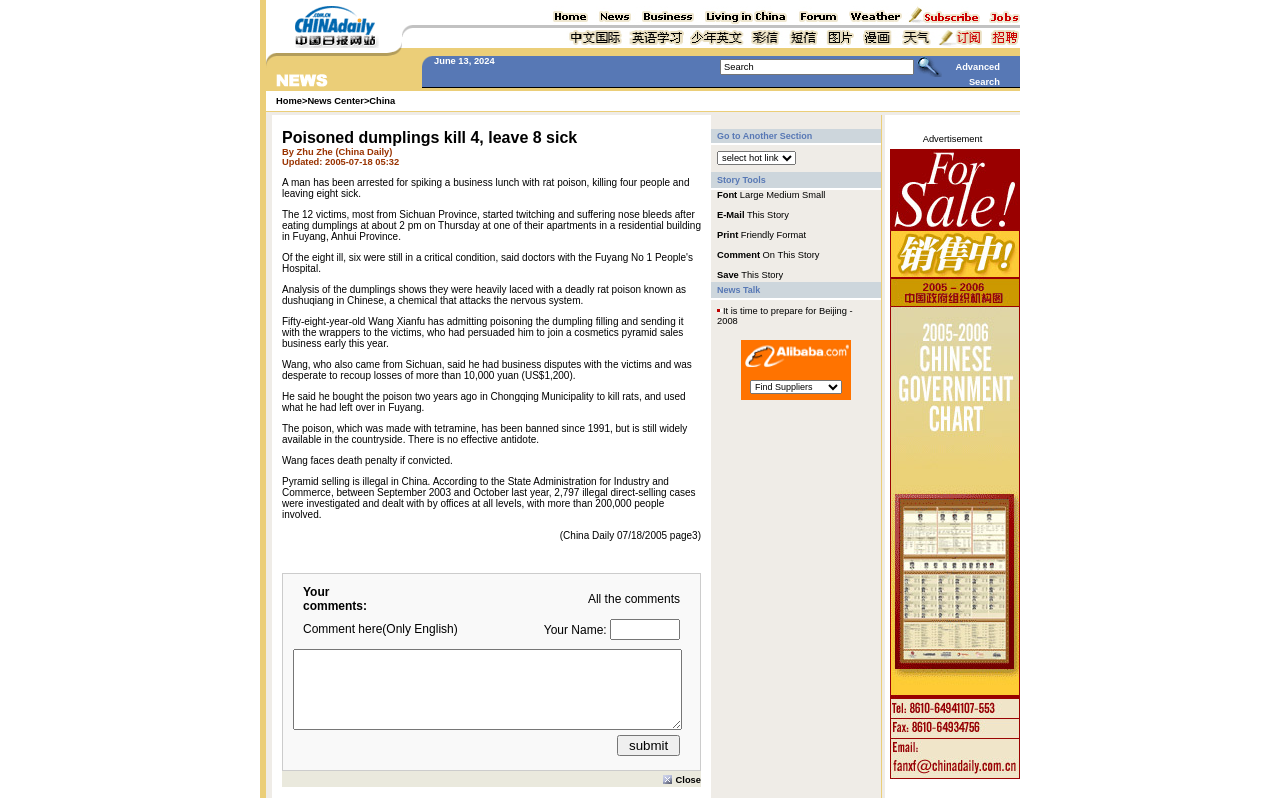Give the bounding box coordinates for this UI element: "In Brief: 3/31/2019 →". The coordinates should be four float numbers between 0 and 1, arranged as [left, top, right, bottom].

None